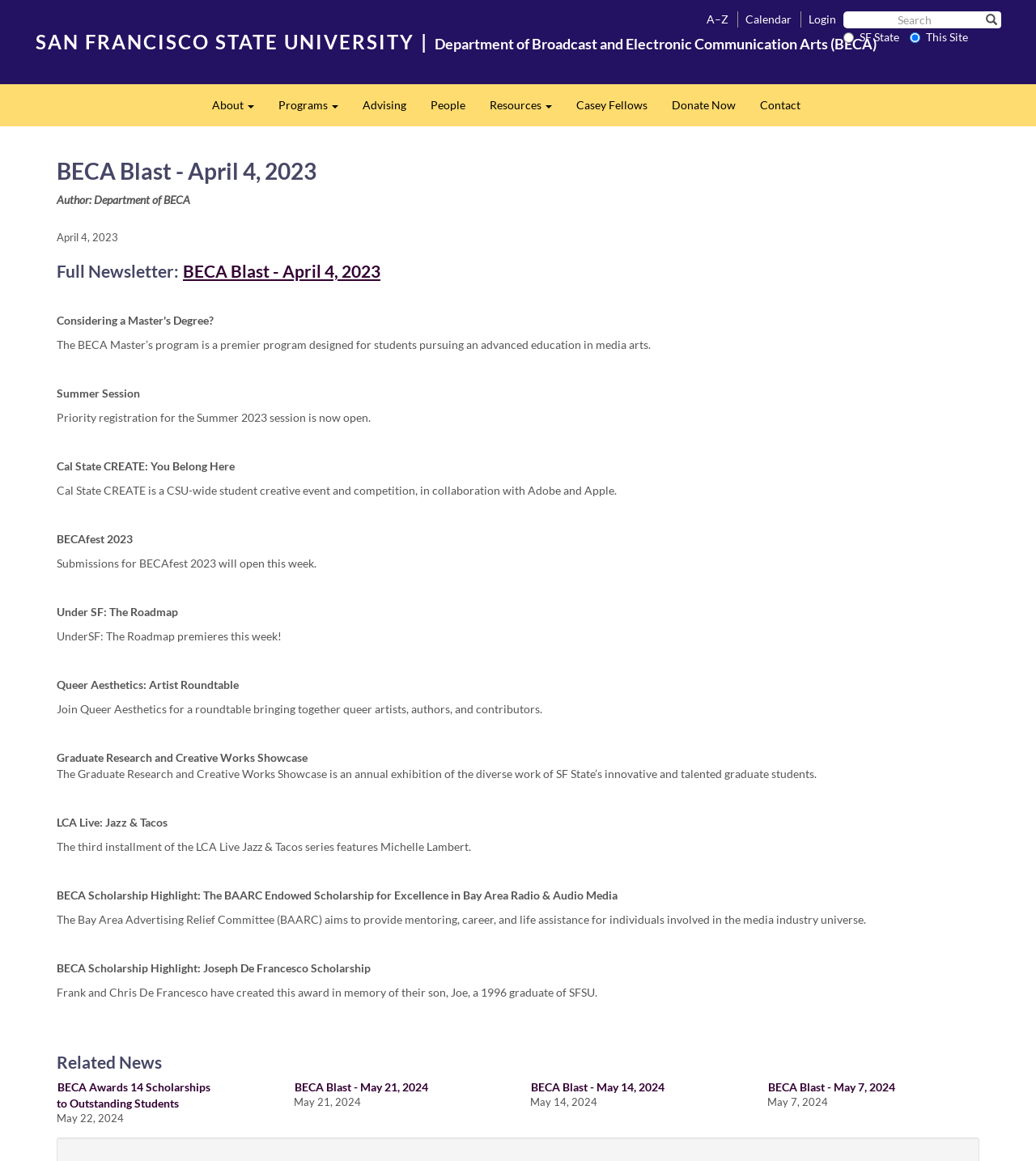From the image, can you give a detailed response to the question below:
What is the purpose of the BECA Master’s program?

I found the answer by reading the text under the heading 'BECA Blast - April 4, 2023', which describes the BECA Master’s program as a premier program designed for students pursuing an advanced education in media arts.